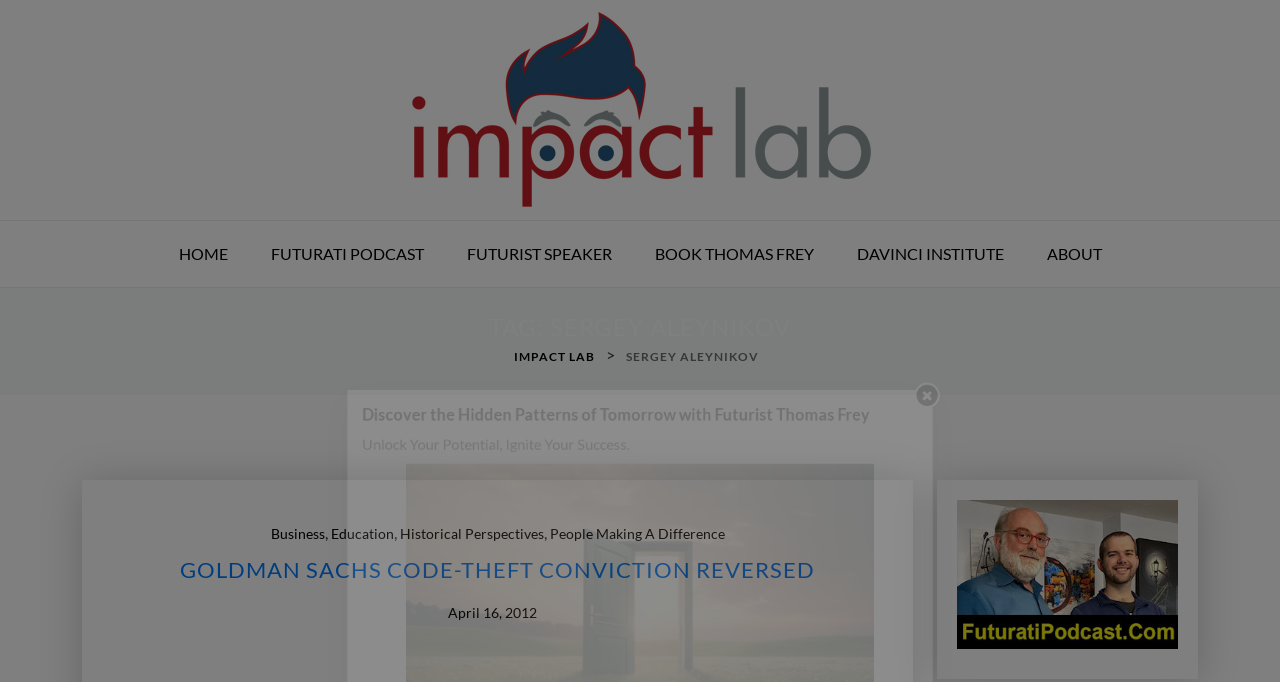Determine the bounding box coordinates of the target area to click to execute the following instruction: "listen to FUTURATI PODCAST."

[0.196, 0.324, 0.346, 0.421]